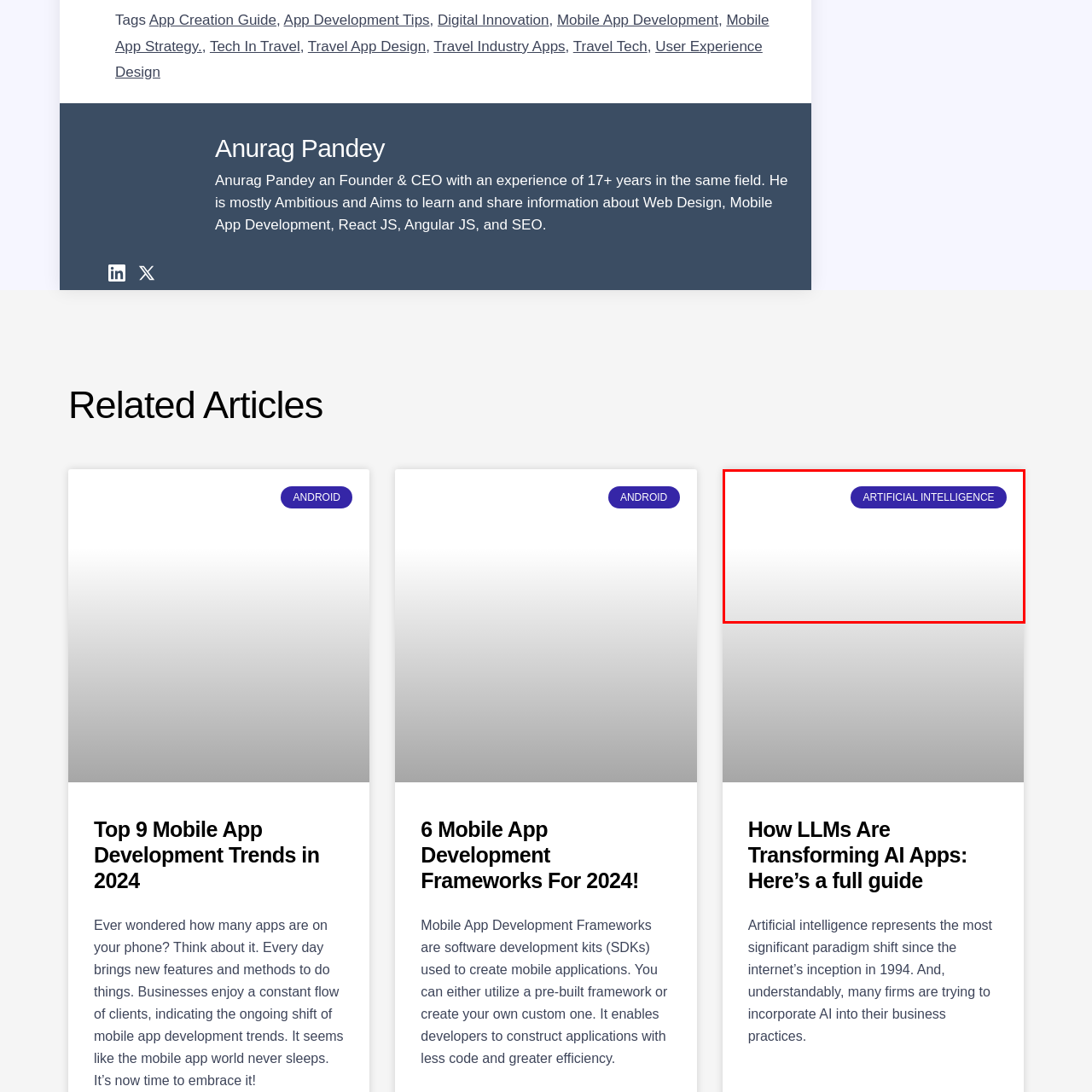What design approach is indicated by the button?
Inspect the part of the image highlighted by the red bounding box and give a detailed answer to the question.

The sleek design and bold text of the button suggest a modern approach, which is often characterized by clean lines, minimalism, and a focus on functionality, inviting users to engage with the content in a contemporary and innovative way.